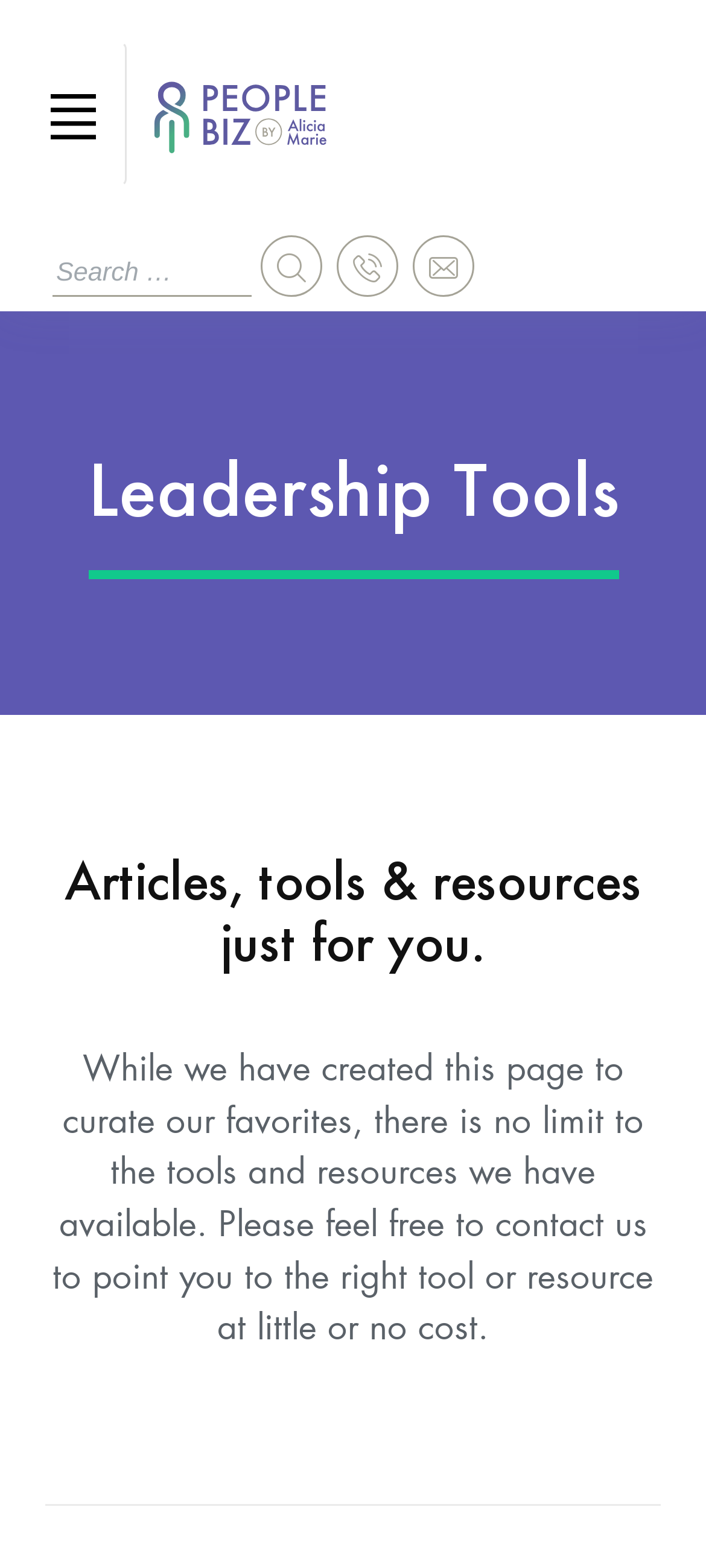Locate the bounding box of the UI element described by: "aria-label="Toggle navigation"" in the given webpage screenshot.

[0.026, 0.026, 0.179, 0.118]